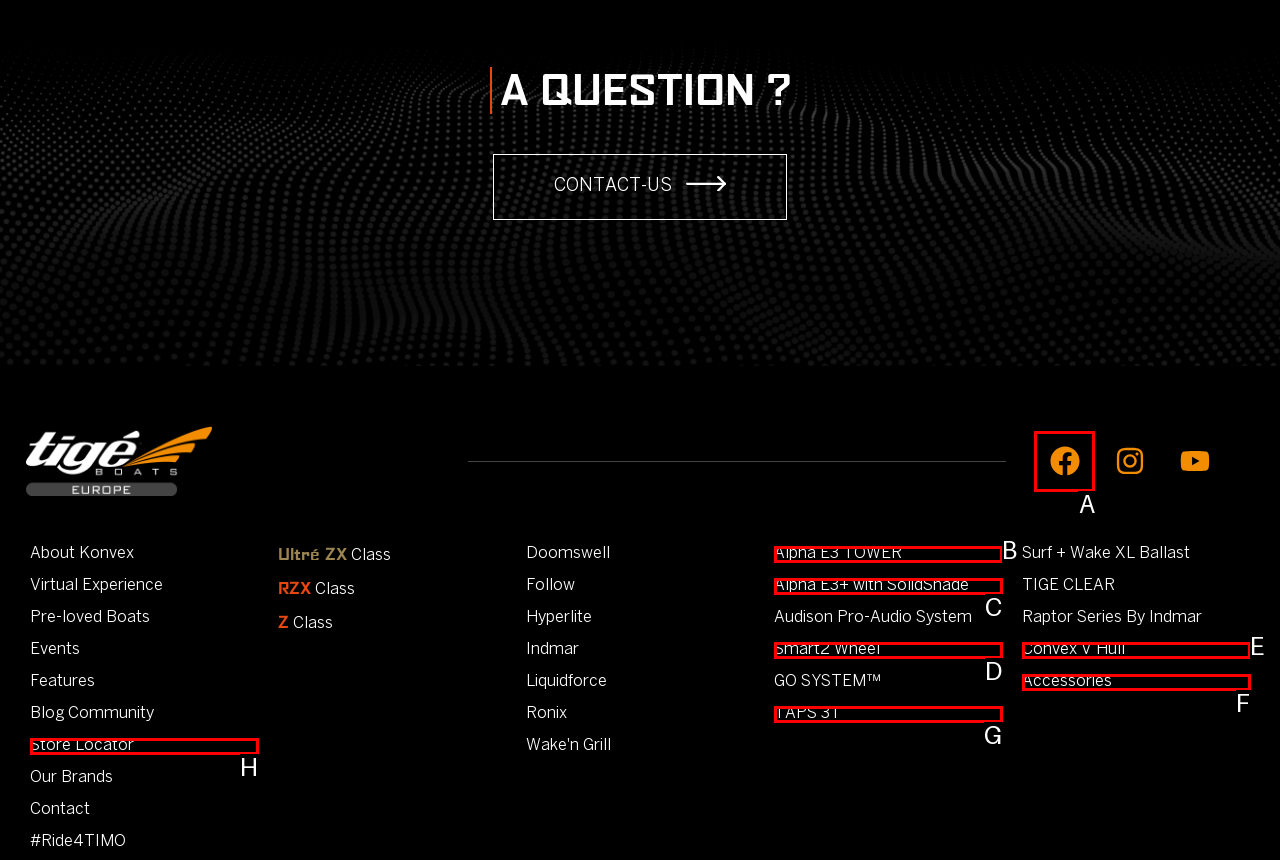With the description: INVERTEBRATE ALERT, find the option that corresponds most closely and answer with its letter directly.

None